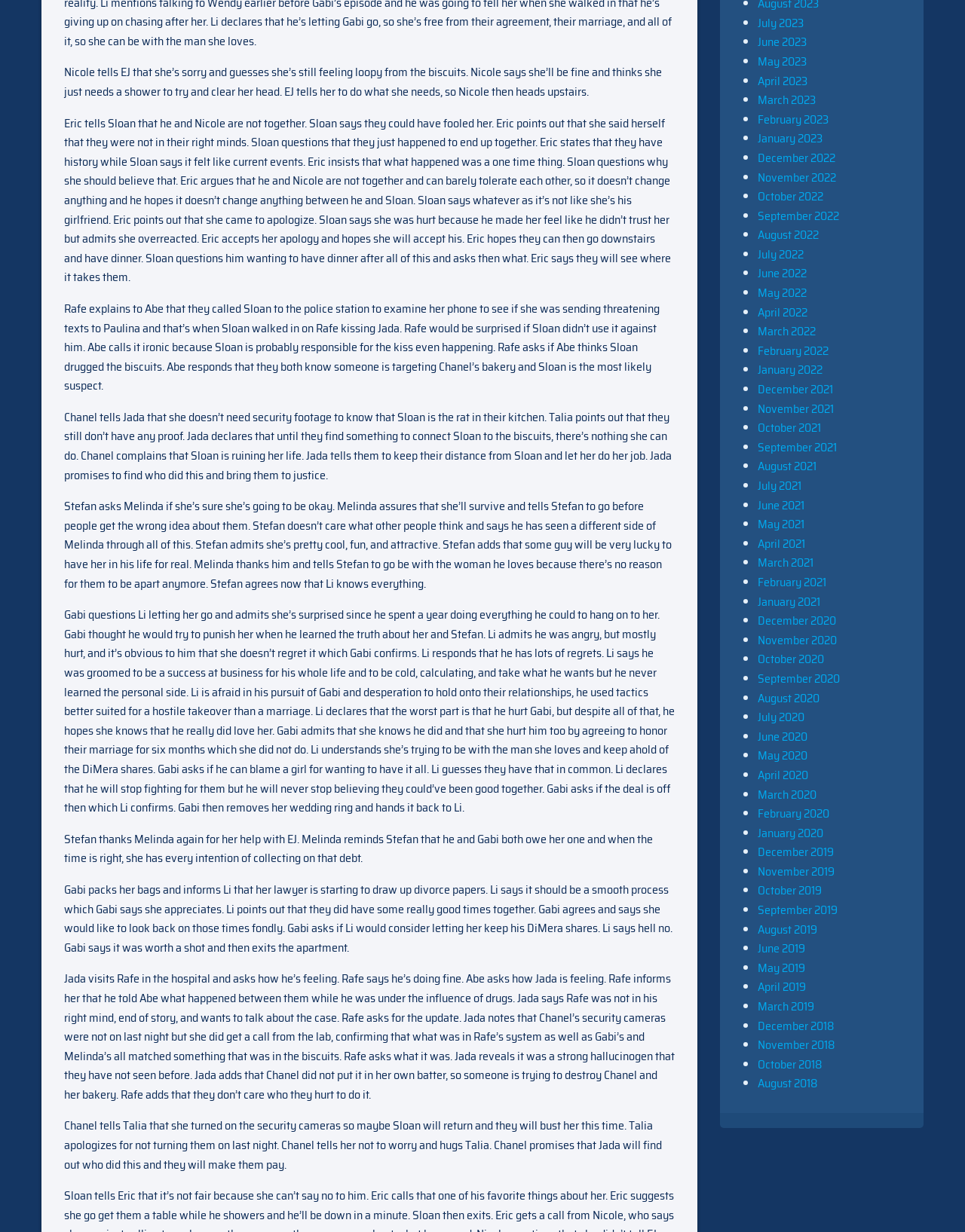Answer the question below in one word or phrase:
What is the purpose of the links at the bottom of the webpage?

Archive links